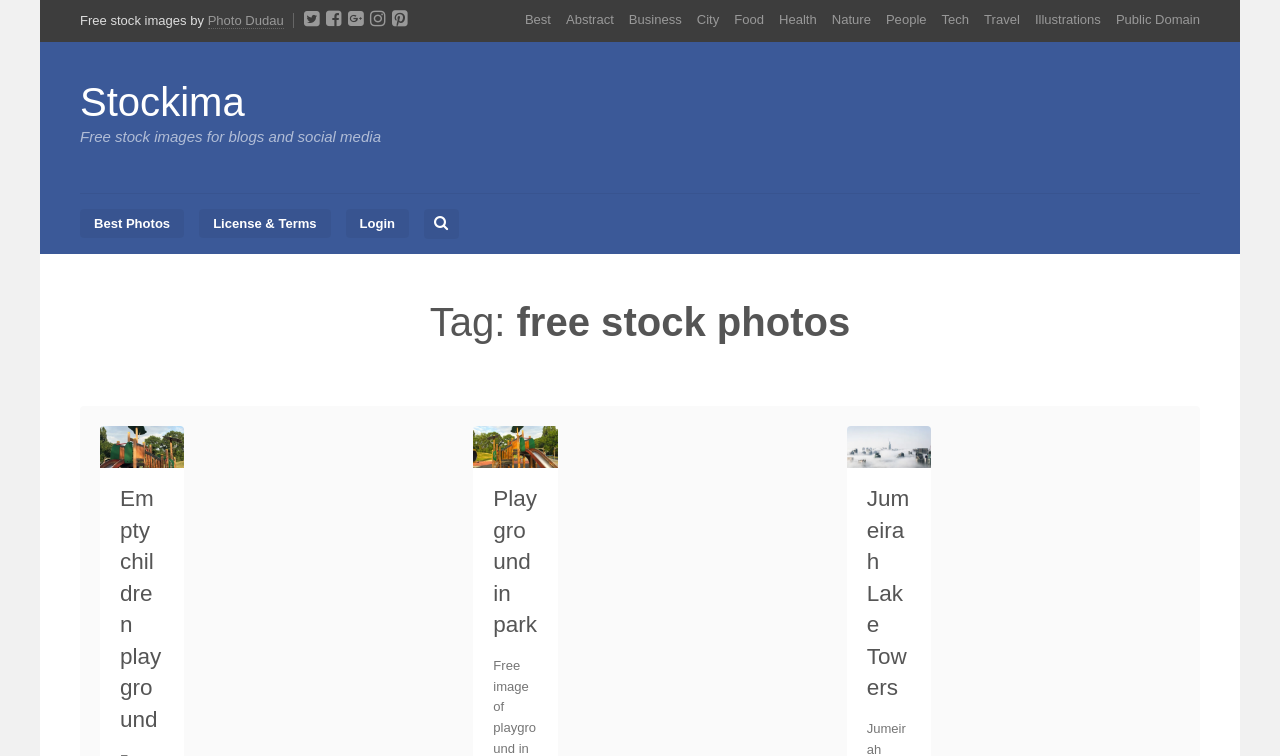What type of images are available on this website?
Using the image, respond with a single word or phrase.

Free stock images